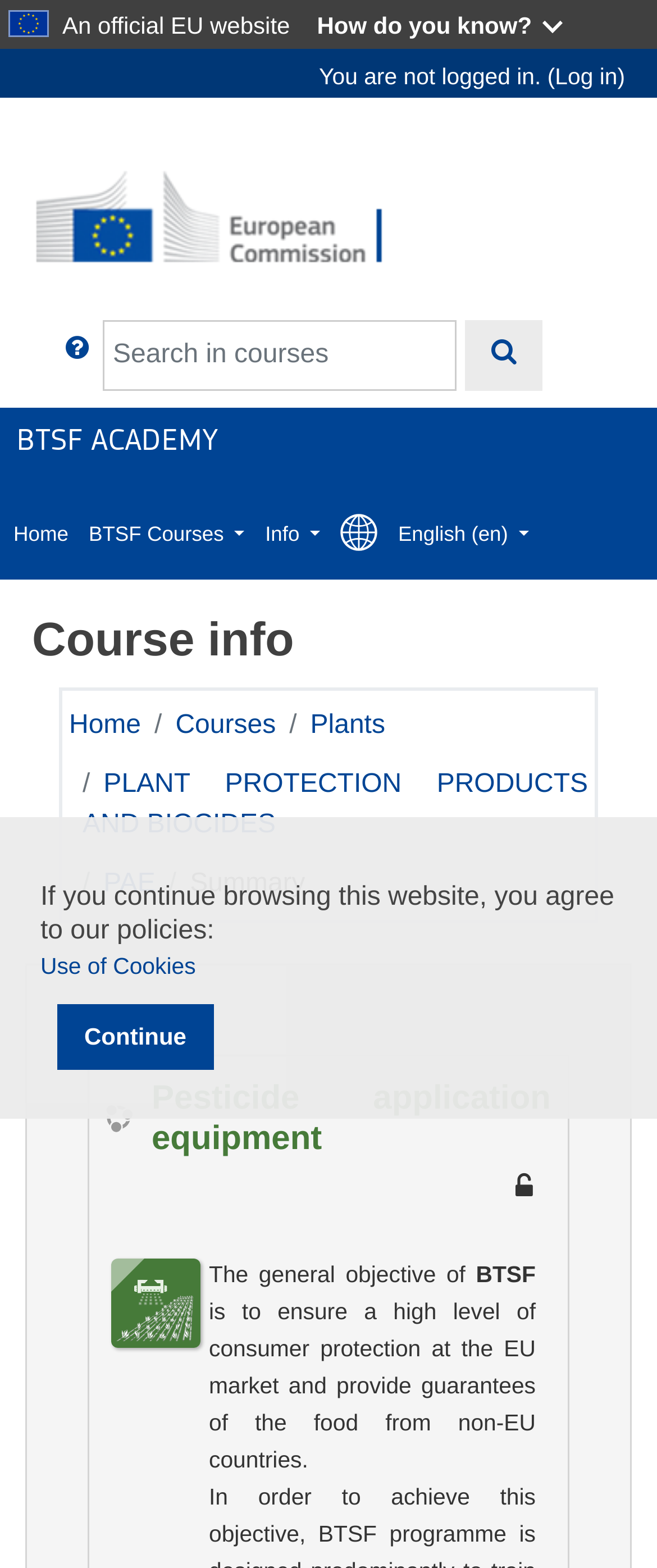What is the language of the current page?
Relying on the image, give a concise answer in one word or a brief phrase.

English